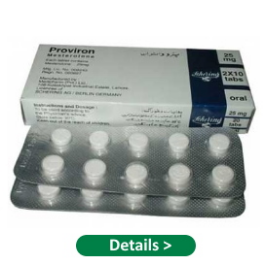What is the dosage of each tablet?
Please give a detailed and elaborate explanation in response to the question.

The dosage information is printed on the packaging box, indicating that each tablet contains 25 mg of Proviron medication.